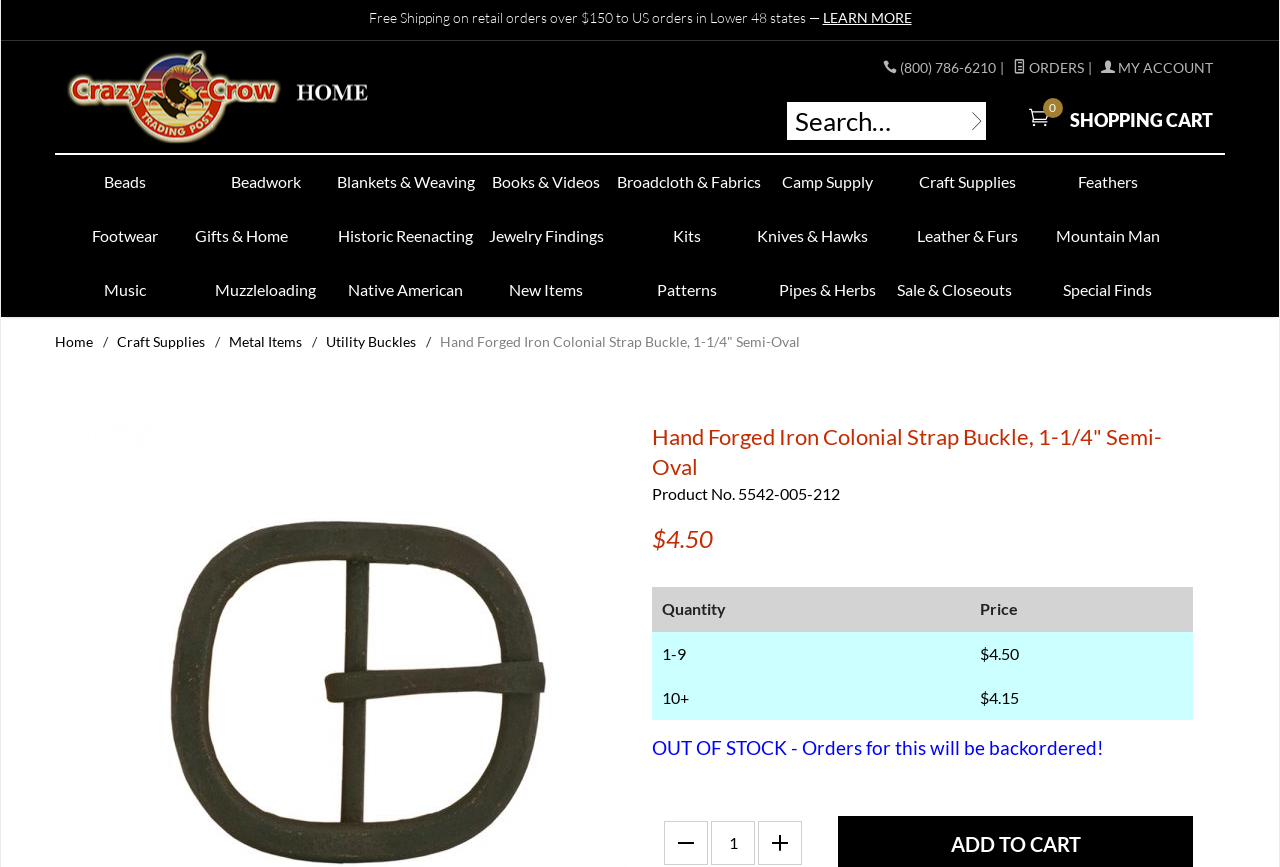Give a full account of the webpage's elements and their arrangement.

This webpage is an e-commerce site, specifically a product page for a "Hand Forged Iron Colonial Strap Buckle, 1-1/4" Semi-Oval" on Crazy Crow Trading Post. At the top of the page, there is a notification about free shipping on retail orders over $150 to US orders in the lower 48 states, with a "LEARN MORE" link next to it. Below this, there is a header section with links to the website's main categories, including "Beads", "Beadwork", "Blankets & Weaving", and more.

On the top-right corner, there is a search bar and a shopping cart icon with a number indicating the number of items in the cart. Below the header section, there is a breadcrumb navigation menu showing the product's category path, starting from "Home" and ending at "Utility Buckles".

The main product information is displayed in the center of the page, including the product name, product number, and price. Below this, there is a table showing the product's pricing and quantity information. The table has two columns, "Quantity" and "Price", with three rows showing the prices for different quantity ranges.

Above the table, there is a notification indicating that the product is out of stock and will be backordered if ordered. Below the table, there is an "ADD TO CART" button. On the right side of the page, there is a text box for customers to enter their email address.

Overall, the webpage is well-organized and easy to navigate, with clear product information and a prominent call-to-action to add the product to the cart.